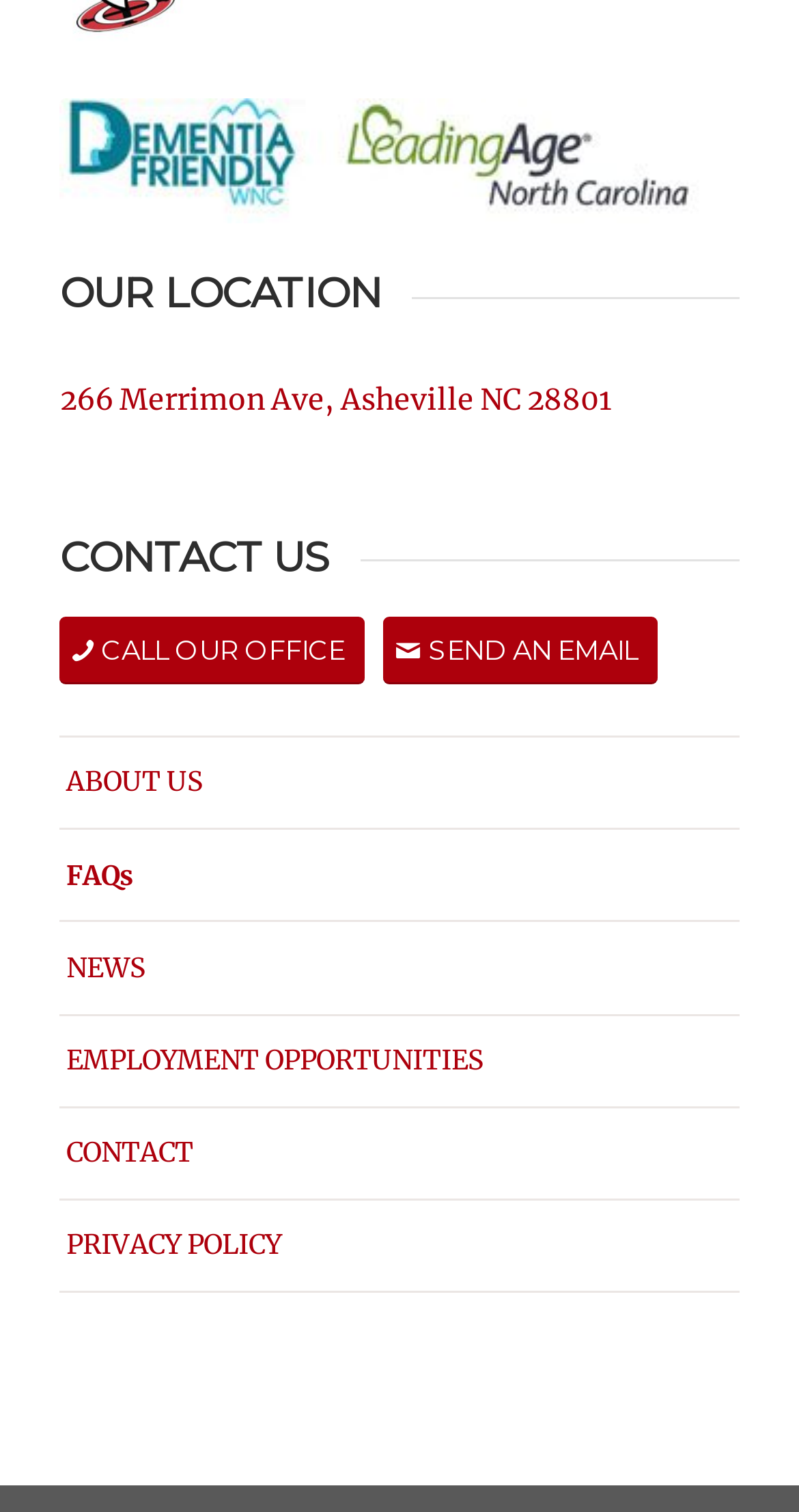Locate the bounding box coordinates of the element that should be clicked to execute the following instruction: "Contact us by phone".

[0.075, 0.408, 0.457, 0.453]